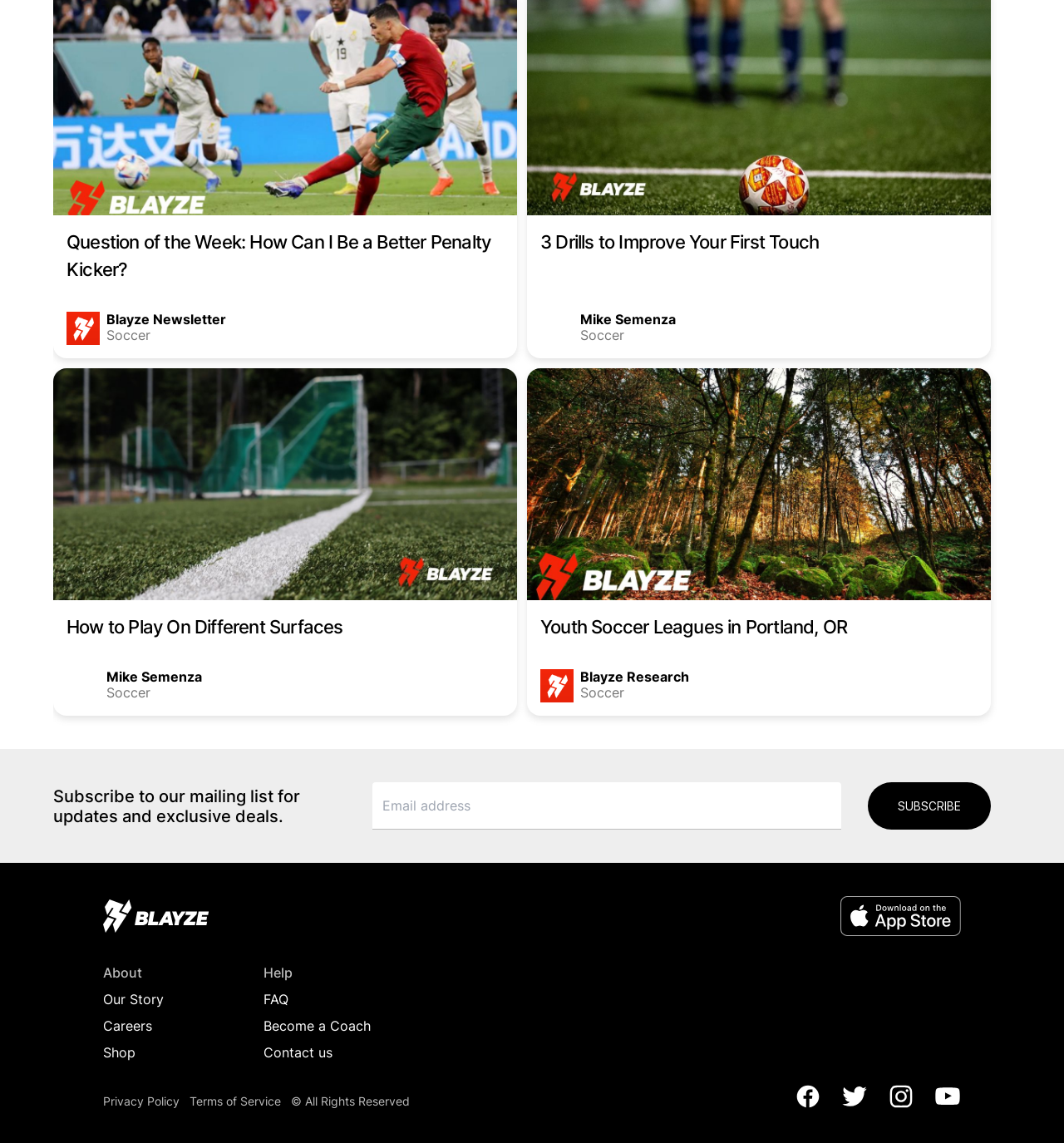Please examine the image and provide a detailed answer to the question: How many social media platforms can you follow Blayze on?

There are four social media links at the bottom of the webpage, namely Facebook, Twitter, Instagram, and YouTube, which allows users to follow Blayze on these platforms.